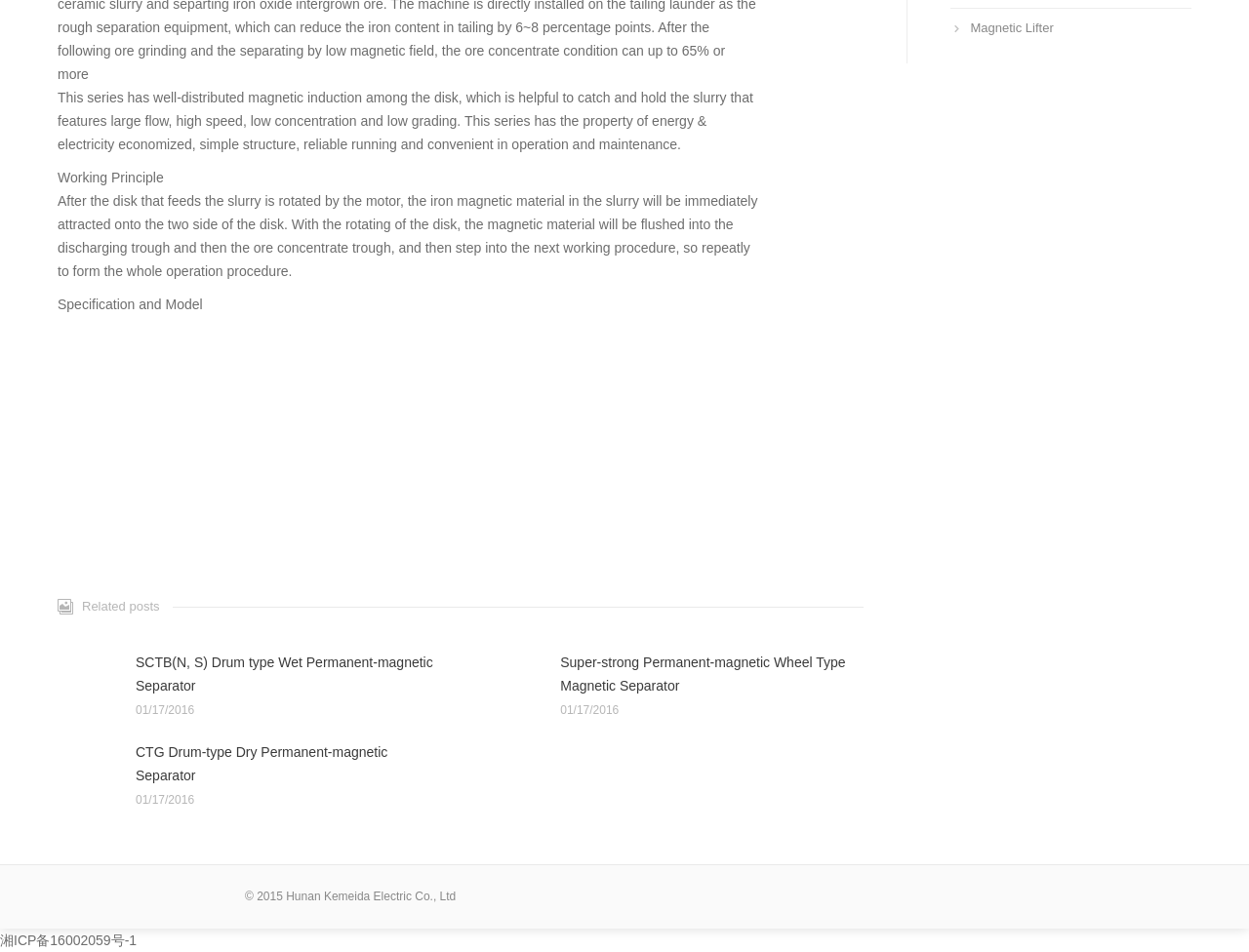For the element described, predict the bounding box coordinates as (top-left x, top-left y, bottom-right x, bottom-right y). All values should be between 0 and 1. Element description: Magnetic Lifter

[0.761, 0.017, 0.954, 0.04]